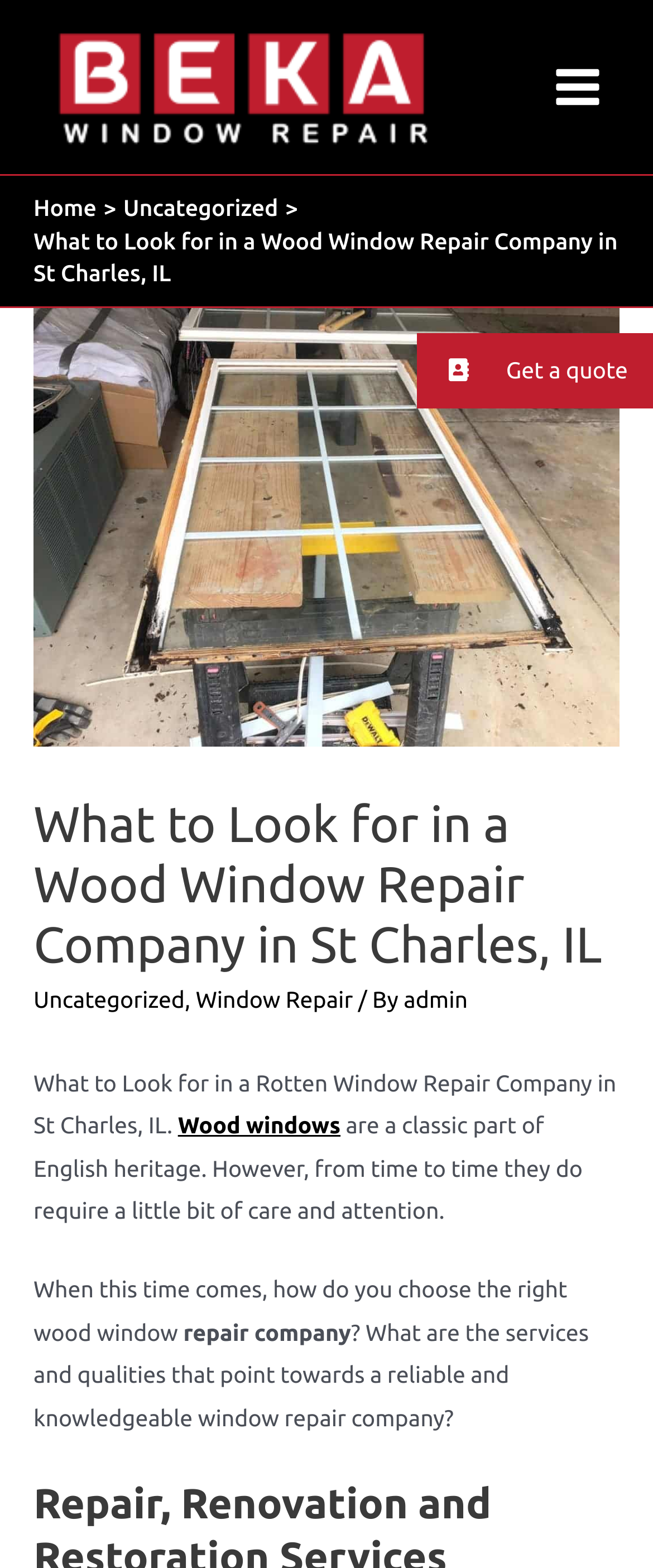Please locate the bounding box coordinates of the element's region that needs to be clicked to follow the instruction: "Get a quote". The bounding box coordinates should be provided as four float numbers between 0 and 1, i.e., [left, top, right, bottom].

[0.639, 0.213, 1.0, 0.261]